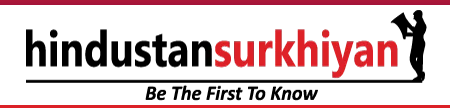Give an in-depth description of the image.

The image features the logo of "Hindustan Surkhiyan," a news platform that emphasizes prompt news delivery. The logo presents the name "hindustansurkhiyan" in bold lettering, combining black and red colors. A figure holding a megaphone creatively represents the urgency and reach of their news coverage. Below the primary logo, the tagline "Be The First To Know" reinforces their commitment to providing timely information to their audience. This visual identity encapsulates the essence of the platform as a source of breaking news and updates.